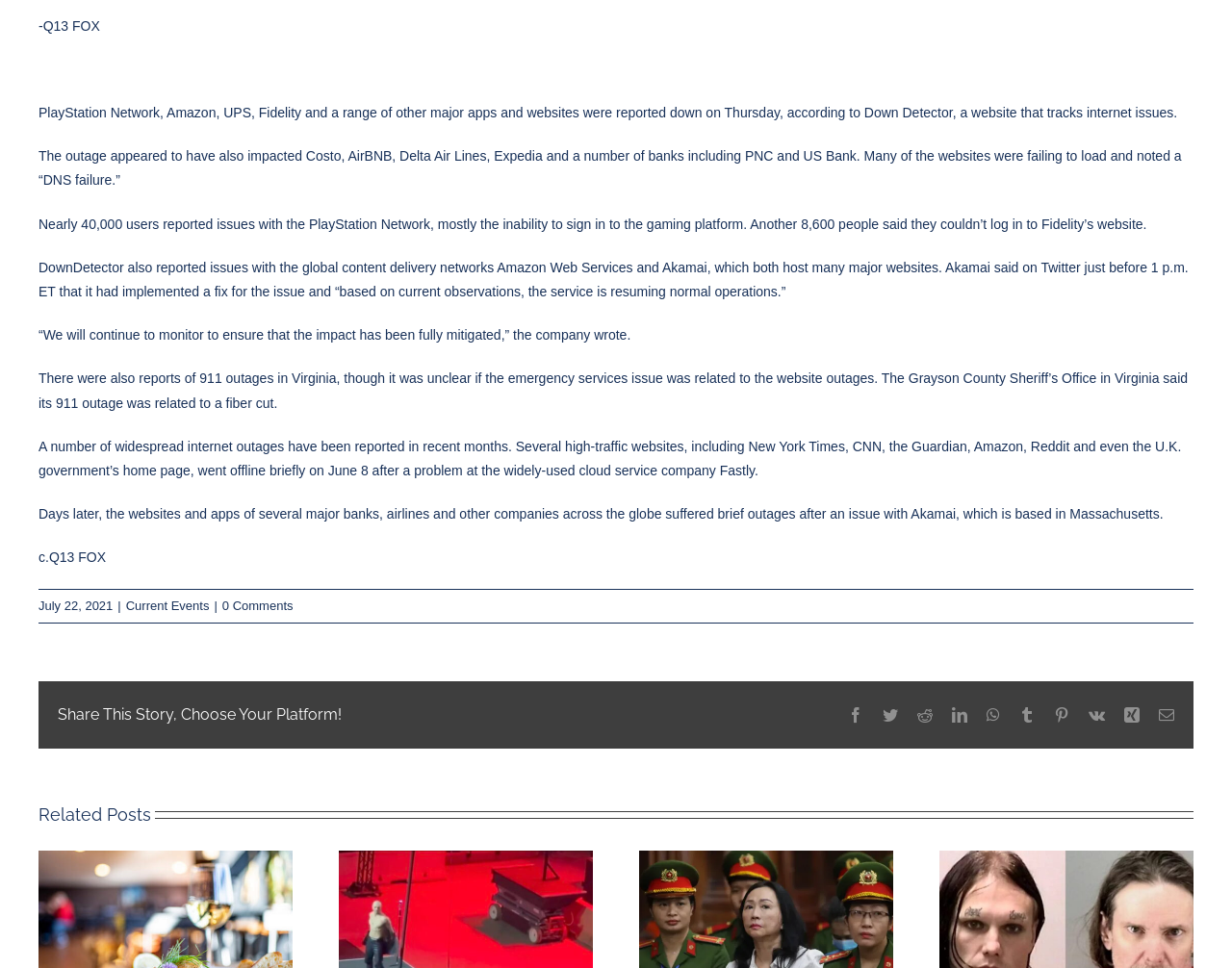Find the bounding box coordinates of the element I should click to carry out the following instruction: "View 'Related Posts'".

[0.031, 0.828, 0.123, 0.855]